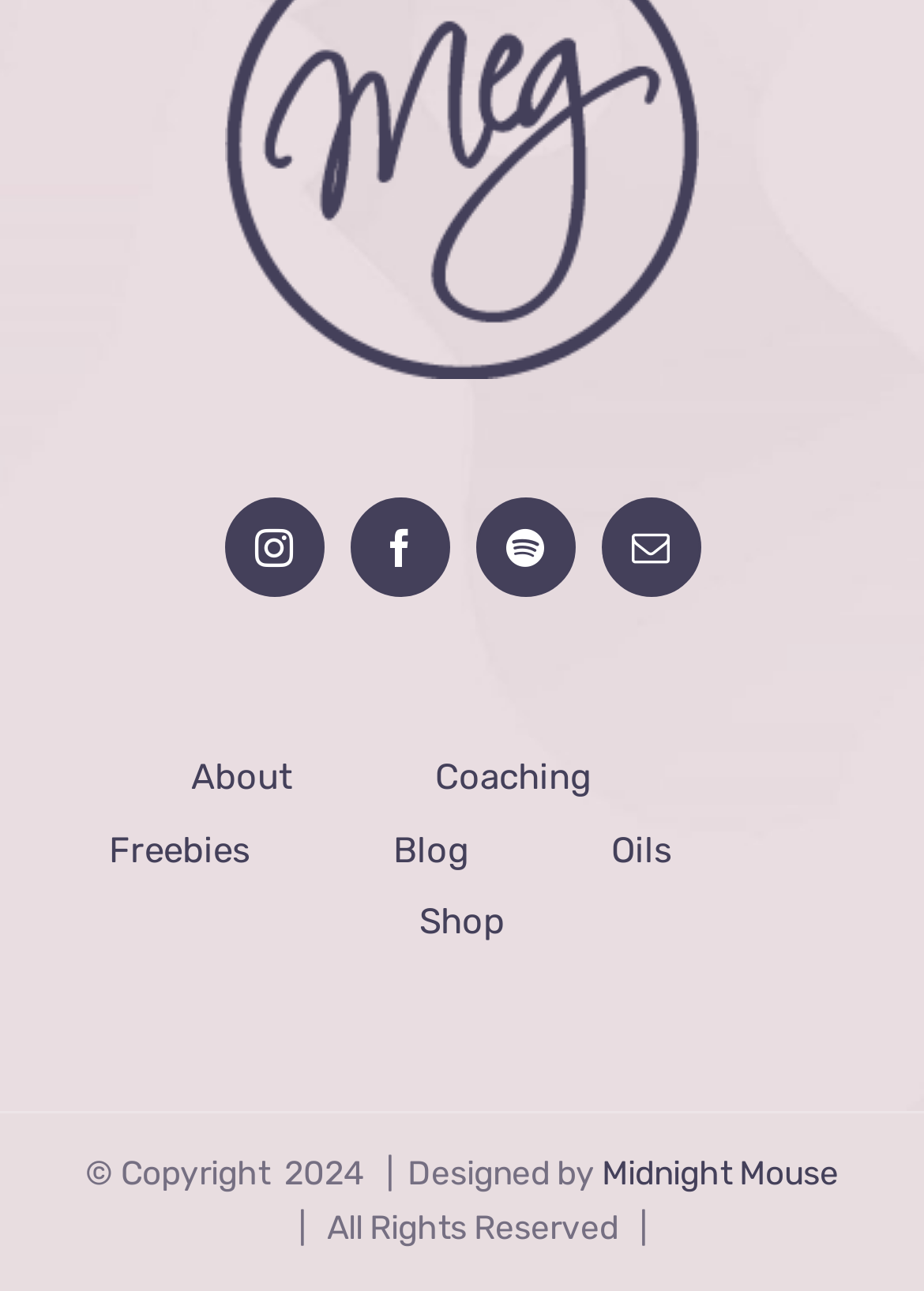Please indicate the bounding box coordinates of the element's region to be clicked to achieve the instruction: "Open Instagram". Provide the coordinates as four float numbers between 0 and 1, i.e., [left, top, right, bottom].

[0.242, 0.385, 0.35, 0.462]